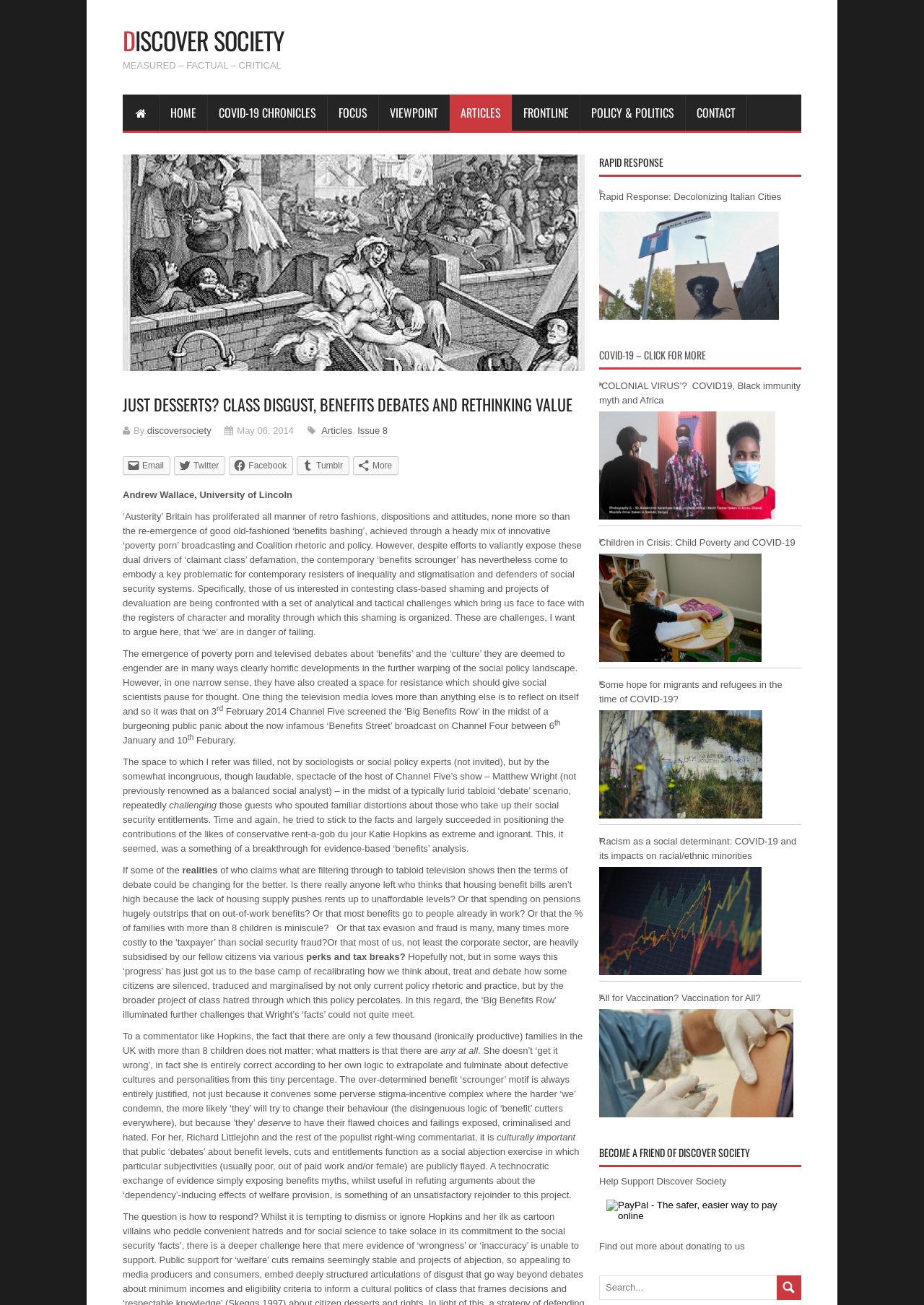Highlight the bounding box coordinates of the region I should click on to meet the following instruction: "Search for something".

[0.648, 0.977, 0.867, 0.996]